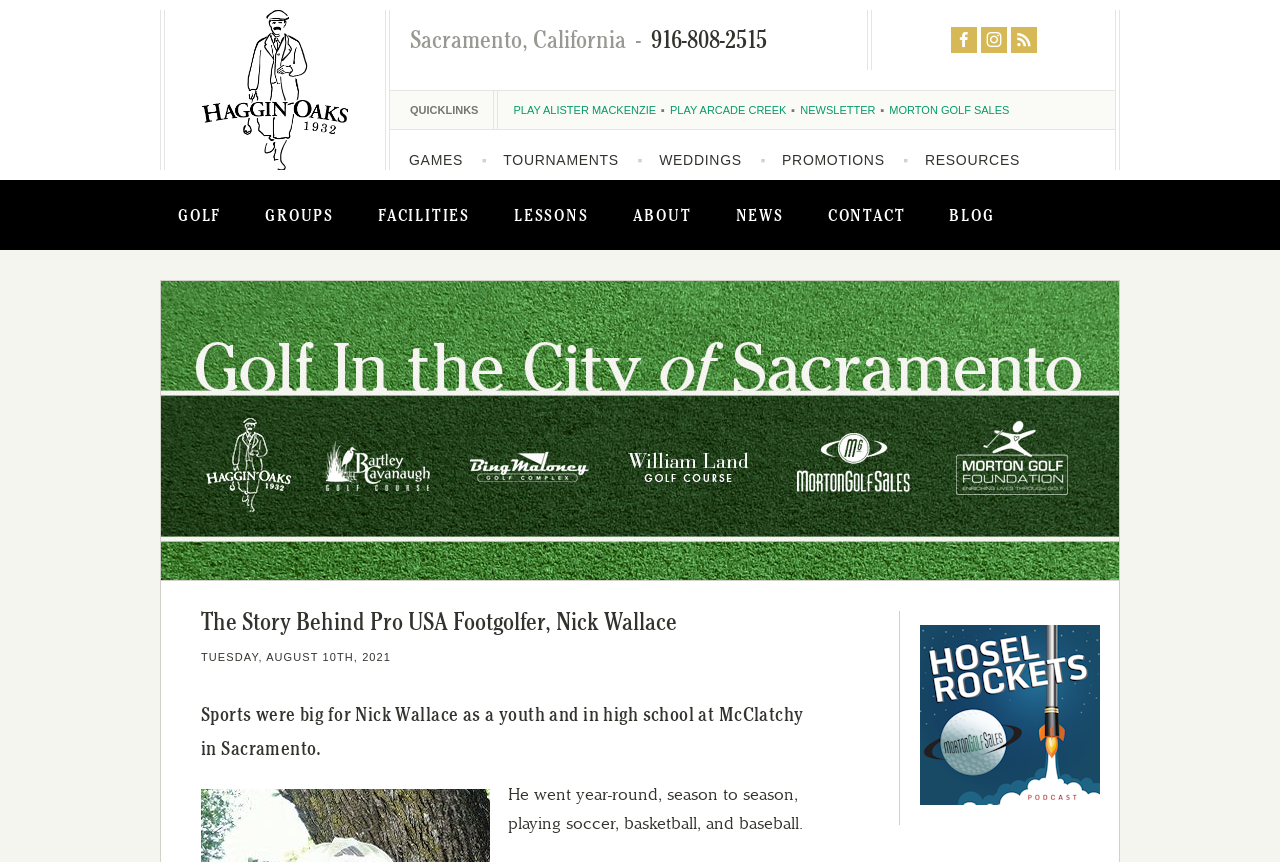What is the name of the person in the story?
Please give a detailed and elaborate explanation in response to the question.

The story is about a person named Nick Wallace, which is mentioned in the heading 'The Story Behind Pro USA Footgolfer, Nick Wallace'.